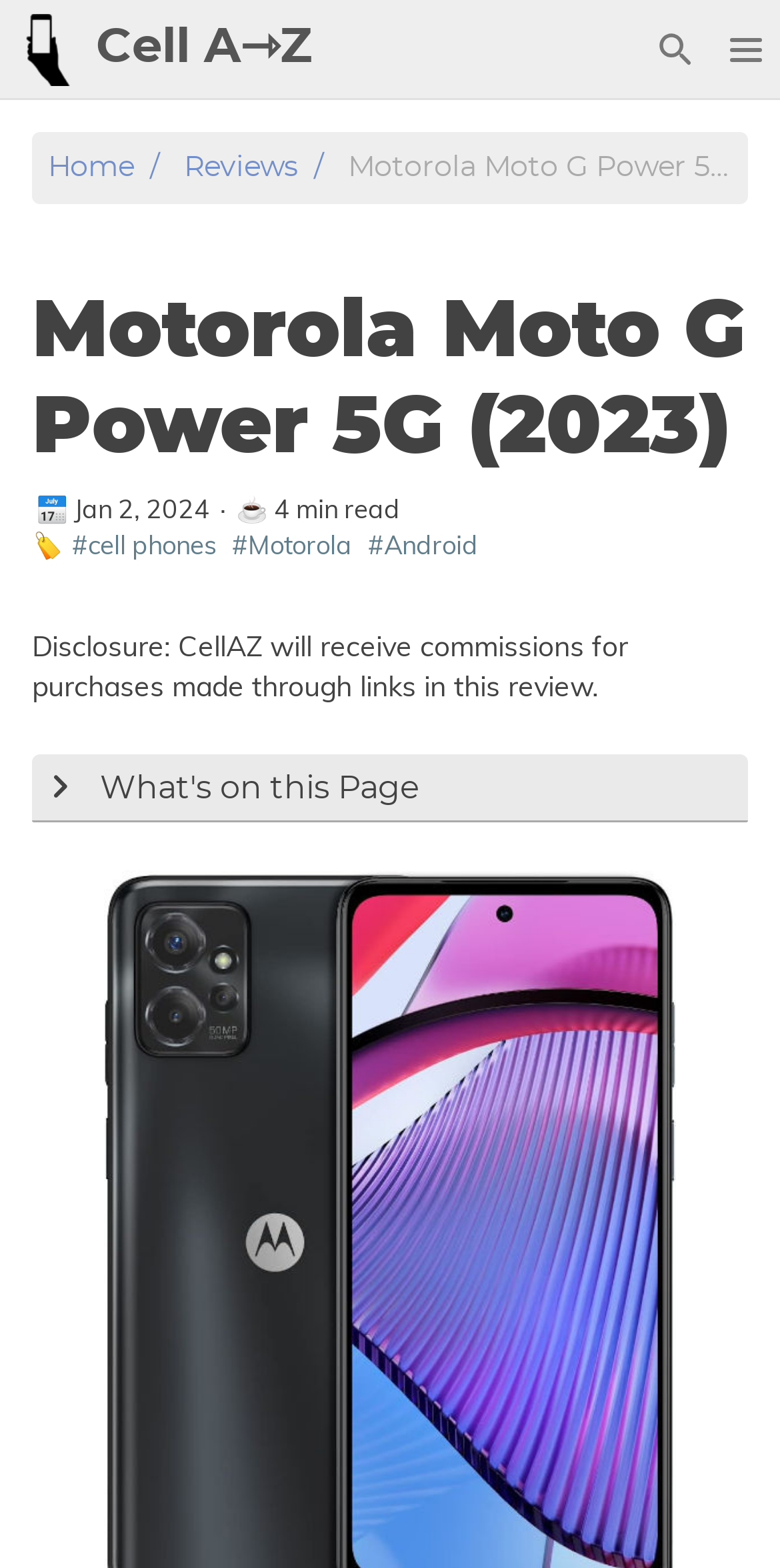Carefully examine the image and provide an in-depth answer to the question: What are the categories of the review?

The categories of the review can be found in the list of links below the 'Disclosure' section, which includes 'Technical Specifications', 'Ratings and Reviews', 'Our Motorola Moto G Power 5G (2023) Review', and others.